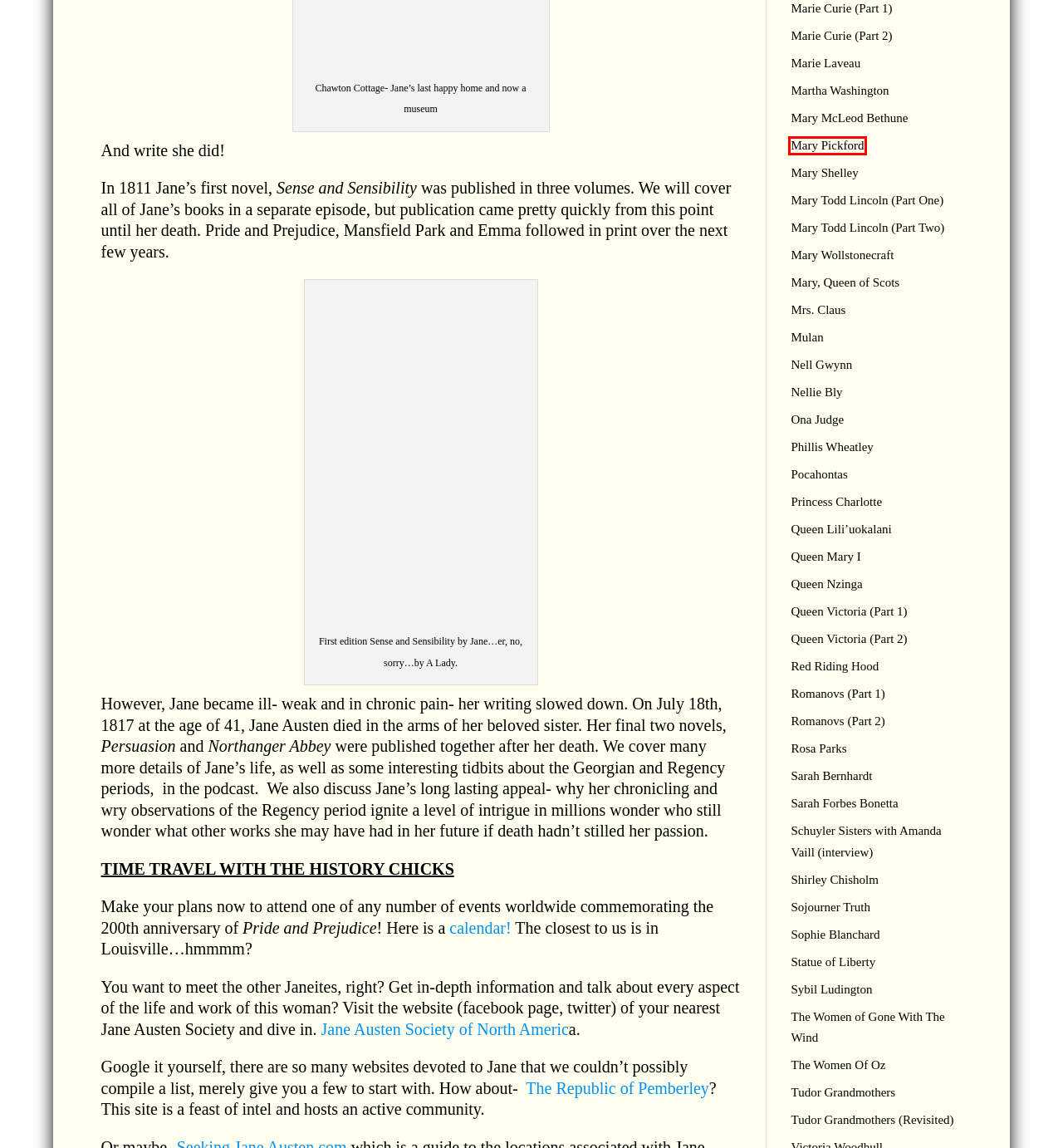With the provided webpage screenshot containing a red bounding box around a UI element, determine which description best matches the new webpage that appears after clicking the selected element. The choices are:
A. Episode 107: Mary Pickford
B. Episode 69: Mary Todd Lincoln, Part One
C. Episode 108: The Statue of Liberty
D. Episode 89: Marie Laveau
E. Home » JASNA
F. Episode 188: Sarah Bernhardt
G. Episode 119: Phillis Wheatley
H. Episode 49: The Women of Gone With The Wind

A